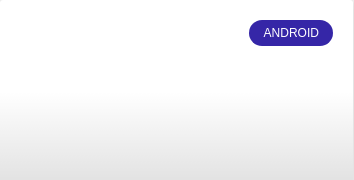Detail every aspect of the image in your caption.

The image features a visually appealing design element prominently displaying the word "ANDROID" in a bold, purple button. This button stands out against a subtle gradient background, enhancing its visibility and emphasis. The design may indicate a focus on mobile technology or app development, aligning with the related articles discussing mobile app development trends and frameworks for 2024. The overall aesthetic suggests a modern and user-friendly interface, appealing to tech enthusiasts and developers alike.